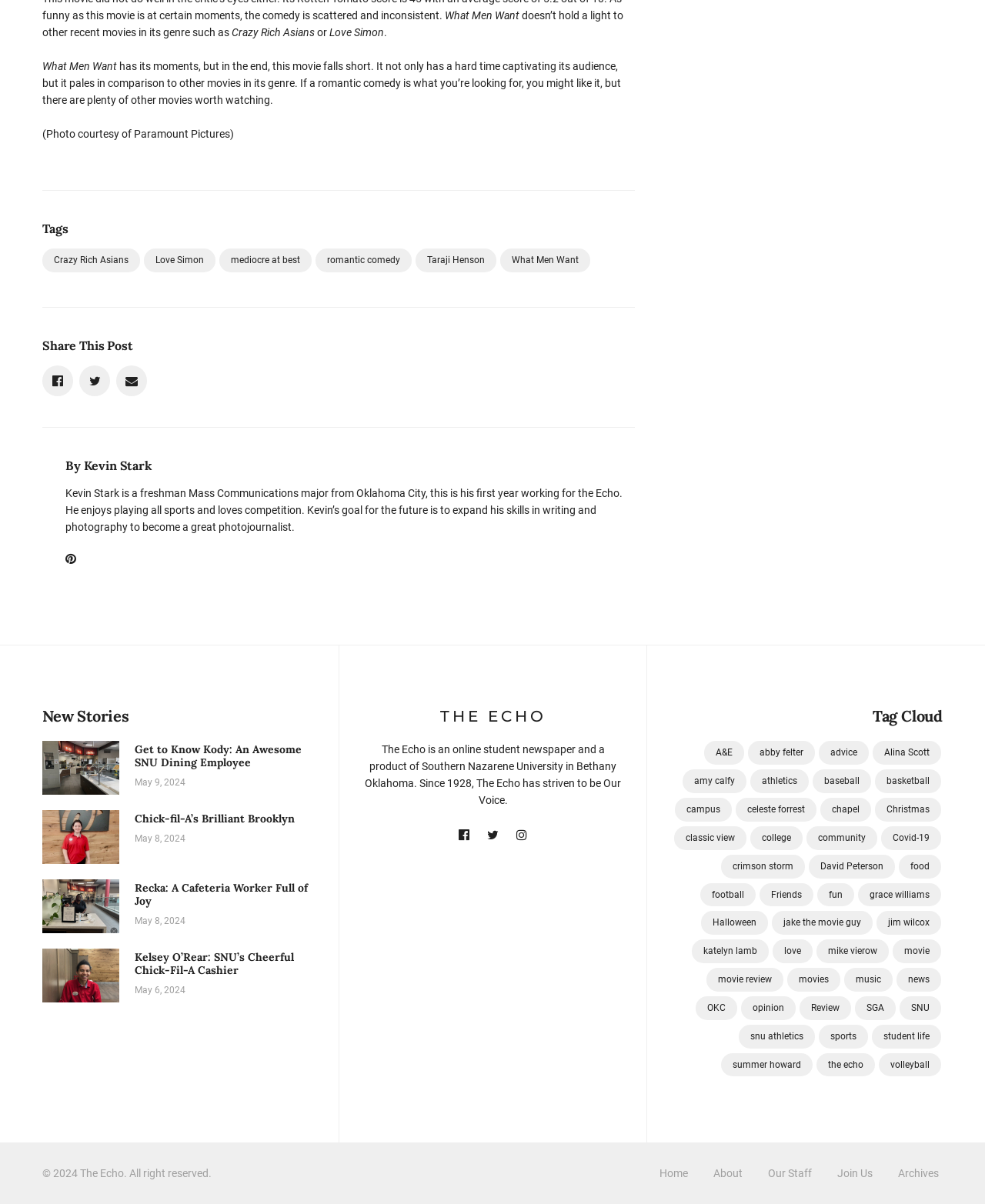Given the element description, predict the bounding box coordinates in the format (top-left x, top-left y, bottom-right x, bottom-right y). Make sure all values are between 0 and 1. Here is the element description: student life

[0.885, 0.851, 0.955, 0.871]